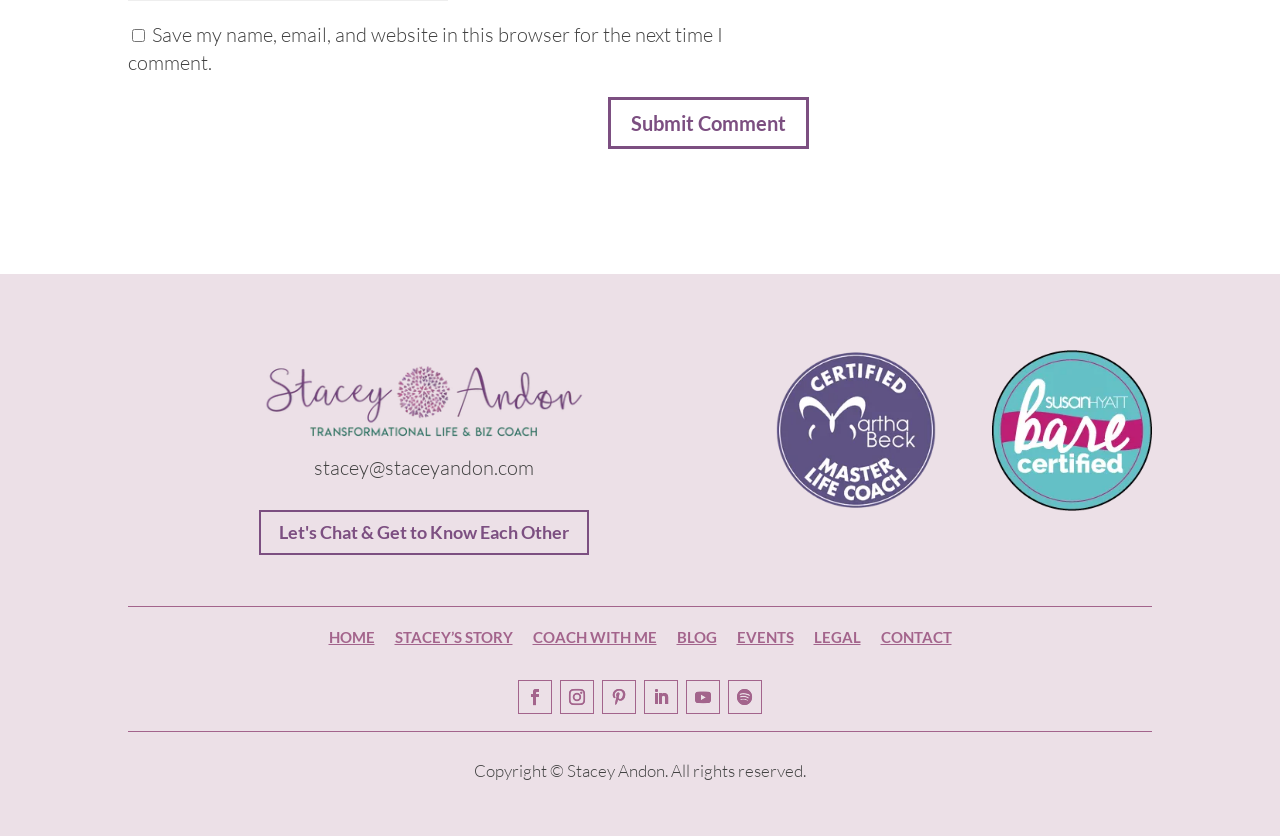Could you please study the image and provide a detailed answer to the question:
What is the logo image of?

The logo image is located at the top of the webpage with a bounding box coordinate of [0.202, 0.419, 0.461, 0.543]. The OCR text associated with this image is 'Stacey Andon Logo', which suggests that the logo belongs to Stacey Andon.